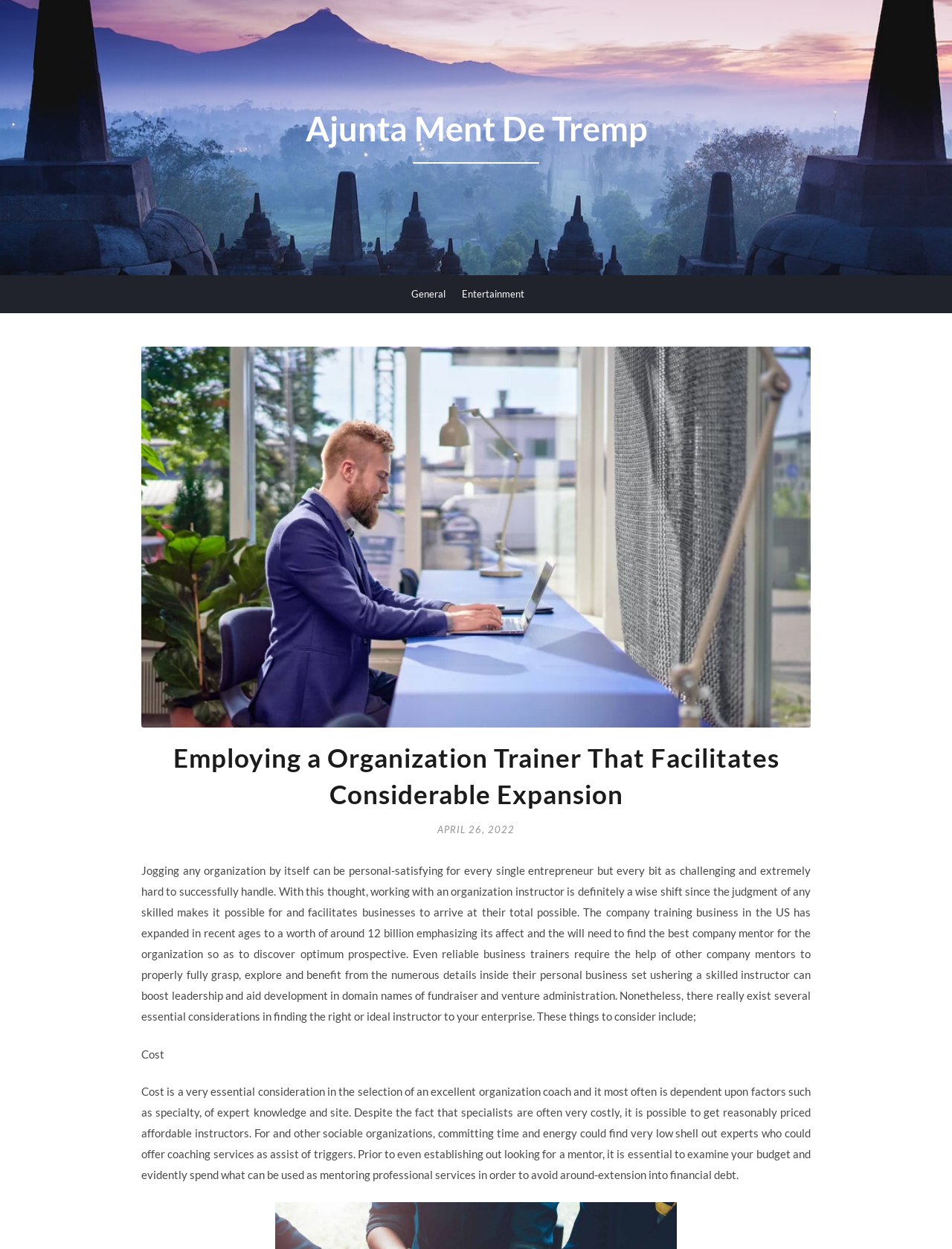Construct a comprehensive caption that outlines the webpage's structure and content.

The webpage is about employing an organization trainer for considerable expansion. At the top, there is a link to "Ajunta Ment De Tremp" and a set of links to categories, including "General" and "Entertainment", with "Business Success" being a subcategory of "Entertainment". 

Below the category links, there is an image related to "Business Success". 

The main content of the webpage is an article with a heading "Employing a Organization Trainer That Facilitates Considerable Expansion". The article discusses the benefits of hiring an organization trainer, including reaching the company's full potential and improving leadership and development in areas such as fundraising and venture management. 

The article is divided into sections, with the first section discussing the importance of finding the right instructor for the business. The following sections are titled "Cost" and provide guidance on considering the budget when selecting an organization coach, including factors such as specialty, expert knowledge, and location.